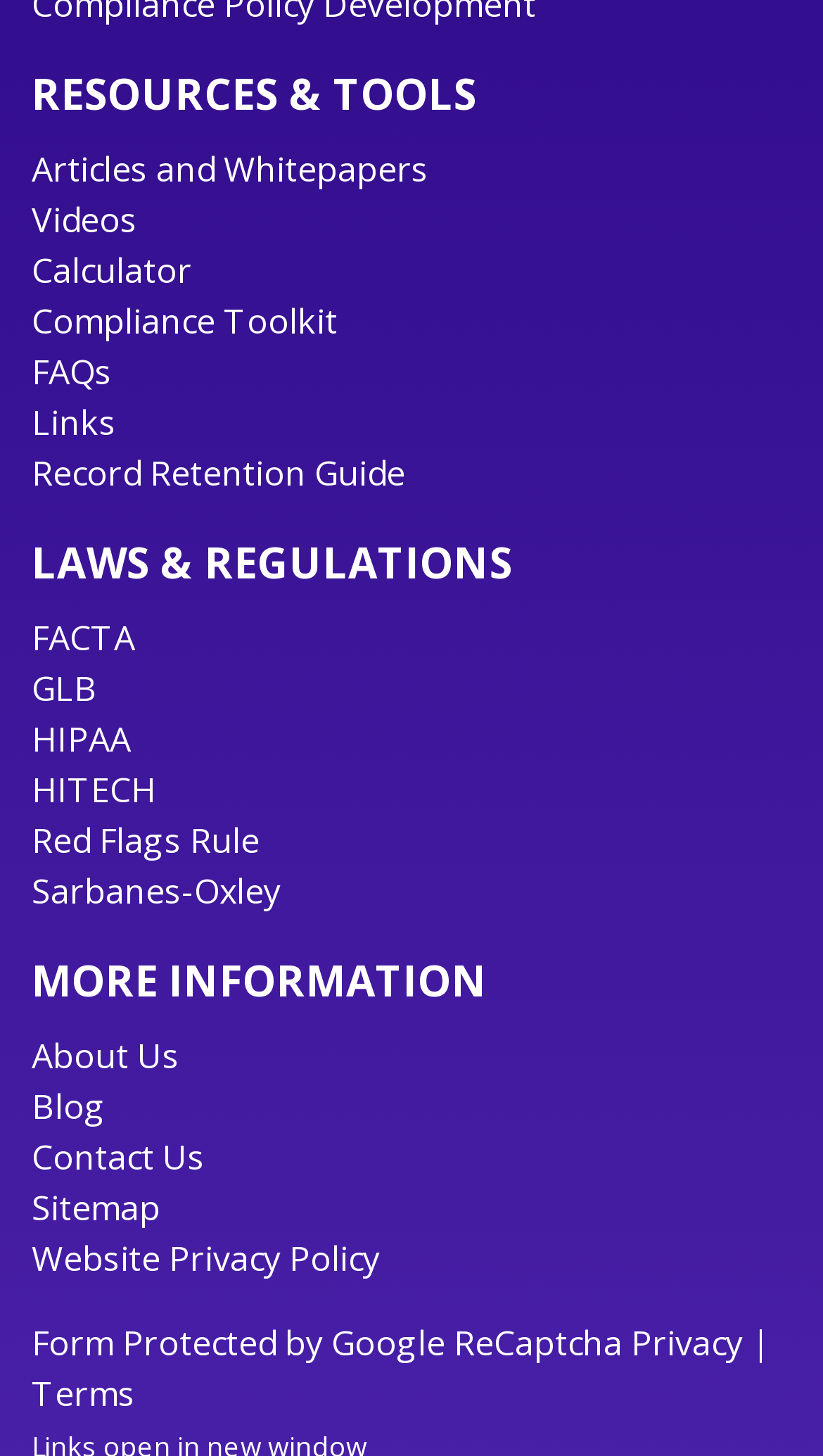Determine the bounding box coordinates of the clickable element to achieve the following action: 'read disclaimer'. Provide the coordinates as four float values between 0 and 1, formatted as [left, top, right, bottom].

None